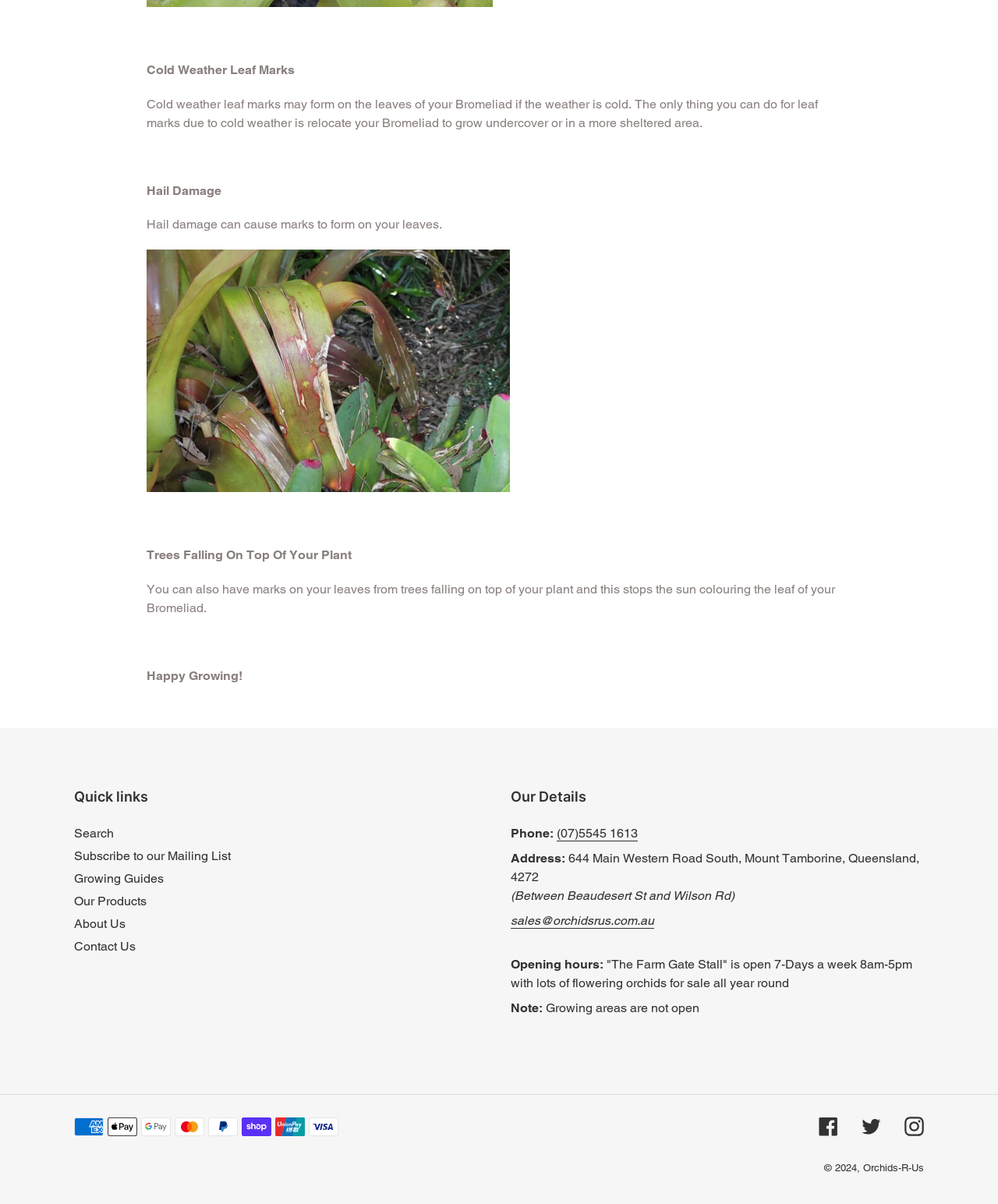What is the phone number of Orchids-R-Us?
Look at the screenshot and give a one-word or phrase answer.

(07)5545 1613